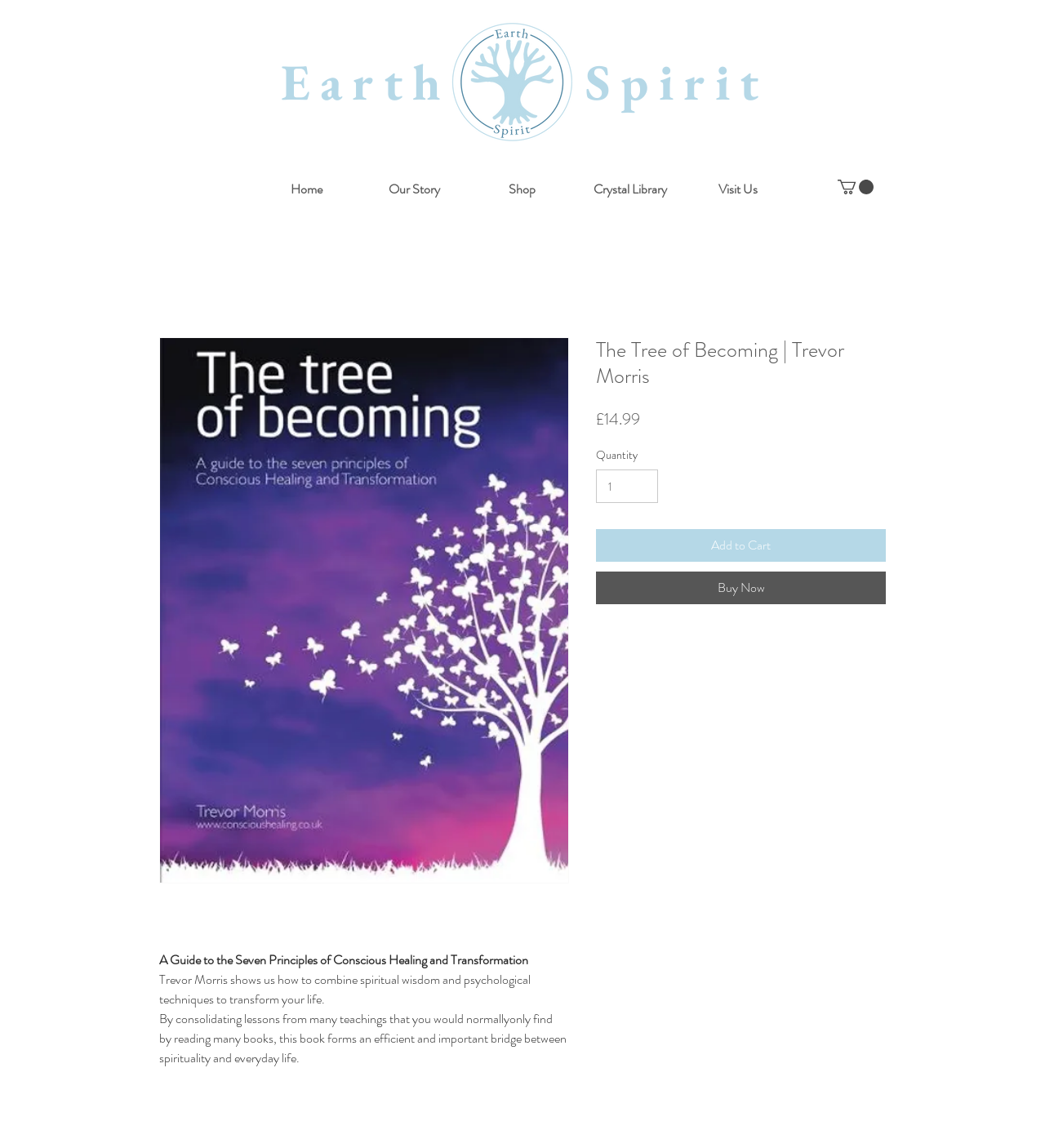What is the name of the book?
Respond to the question with a well-detailed and thorough answer.

The book title is mentioned as 'The Tree of Becoming | Trevor Morris' and is also displayed as an image with the same text.